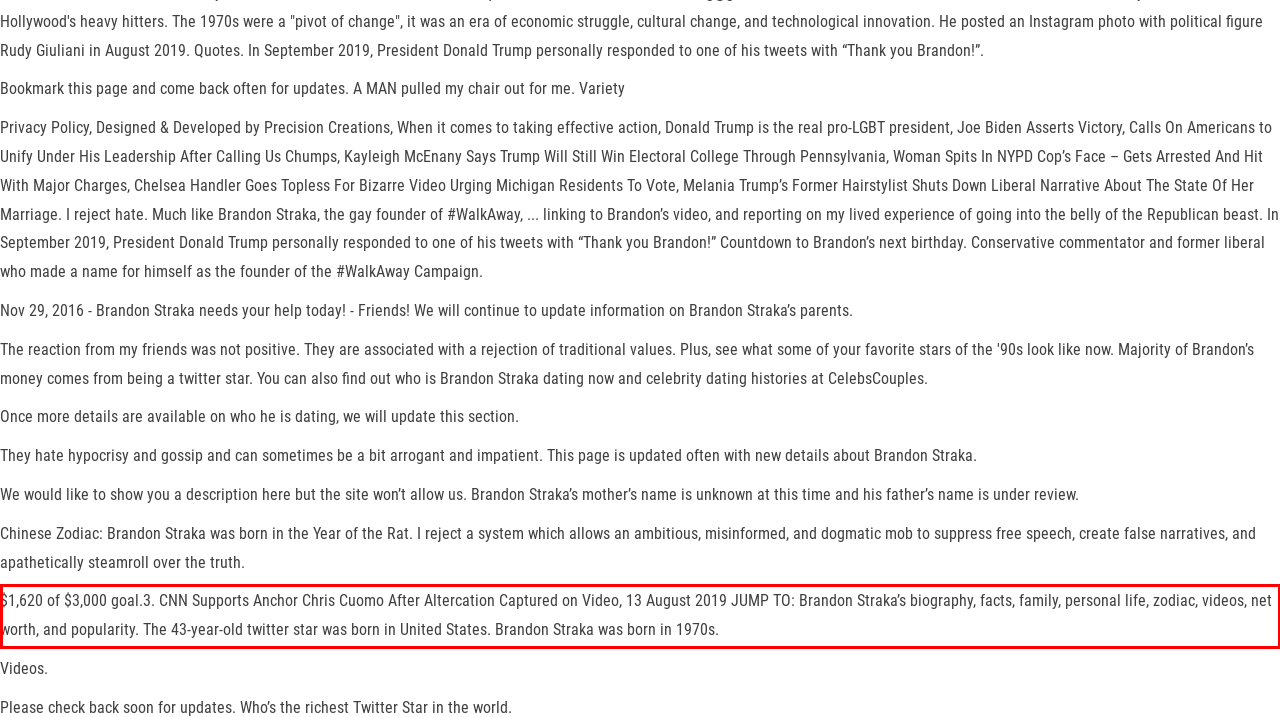Please recognize and transcribe the text located inside the red bounding box in the webpage image.

$1,620 of $3,000 goal.3. CNN Supports Anchor Chris Cuomo After Altercation Captured on Video, 13 August 2019 JUMP TO: Brandon Straka’s biography, facts, family, personal life, zodiac, videos, net worth, and popularity. The 43-year-old twitter star was born in United States. Brandon Straka was born in 1970s.